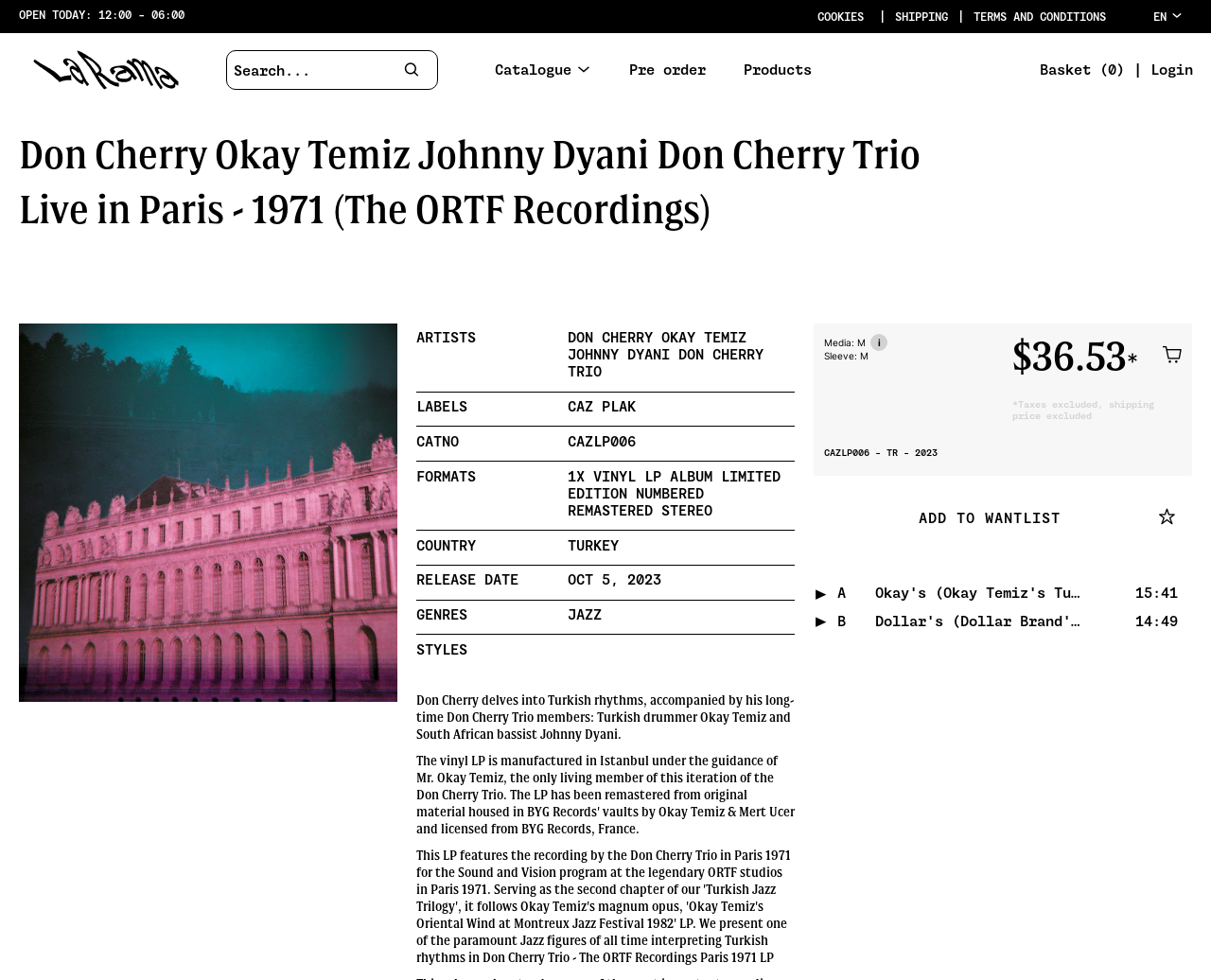Show the bounding box coordinates of the region that should be clicked to follow the instruction: "Login to account."

[0.95, 0.064, 0.985, 0.079]